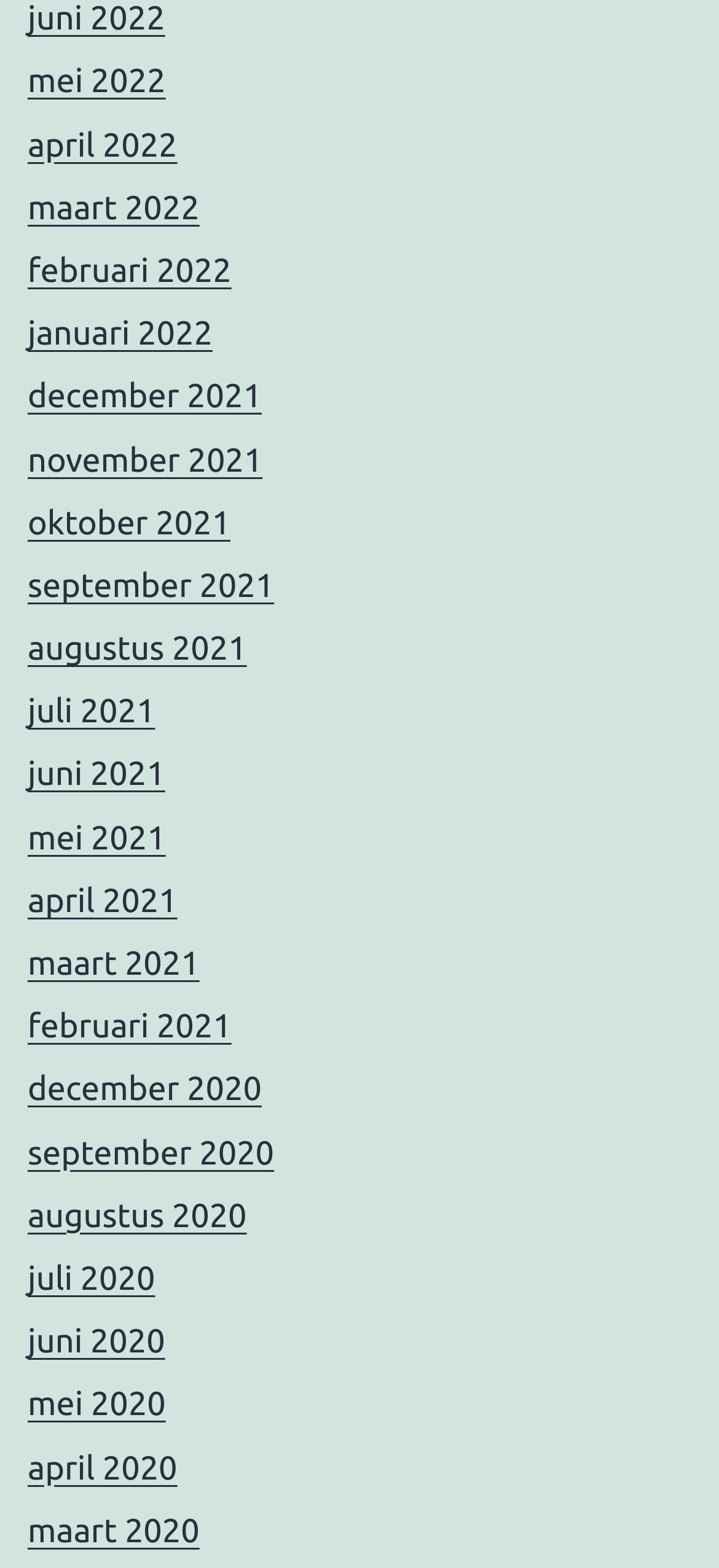Look at the image and answer the question in detail:
What is the earliest month listed?

By examining the list of links, I found that the earliest month listed is December 2020, which is located at the bottom of the list.